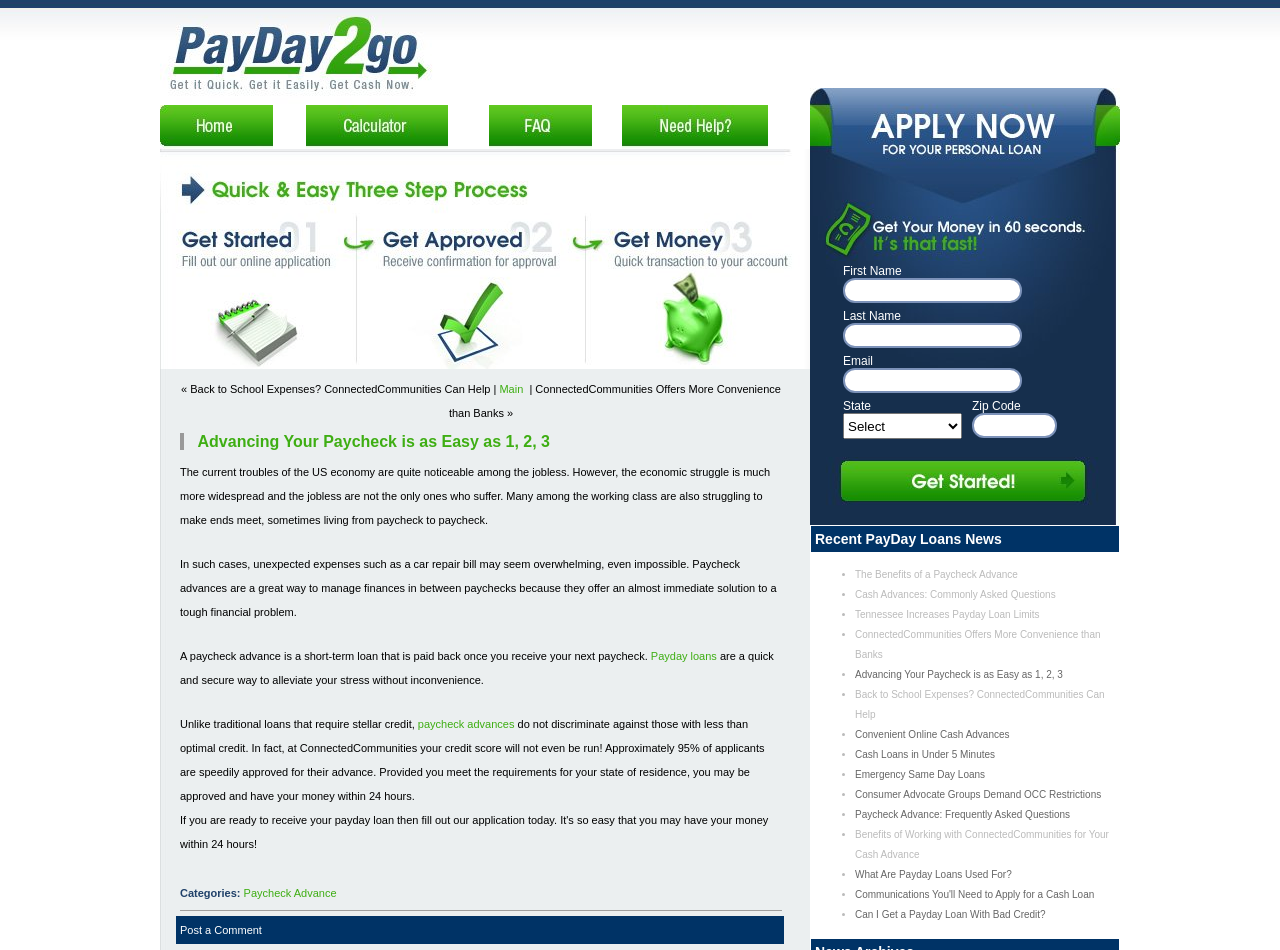How many columns are in the table at the bottom of the webpage?
Answer the question with a thorough and detailed explanation.

By analyzing the webpage structure, I found a table at the bottom with a single column, which contains a list of links to various articles related to payday loans.